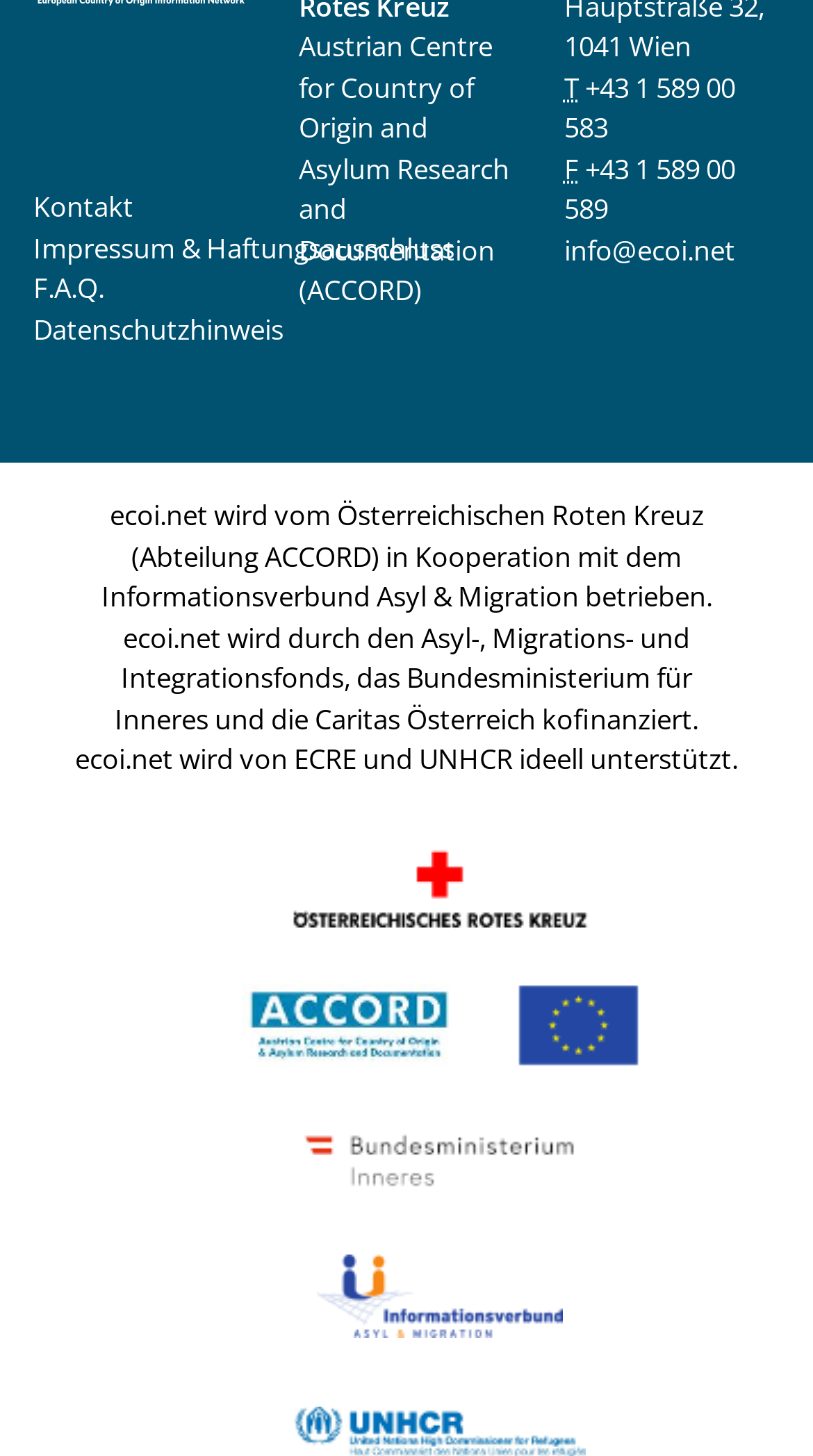Respond to the question below with a concise word or phrase:
How many logos are on the webpage?

6